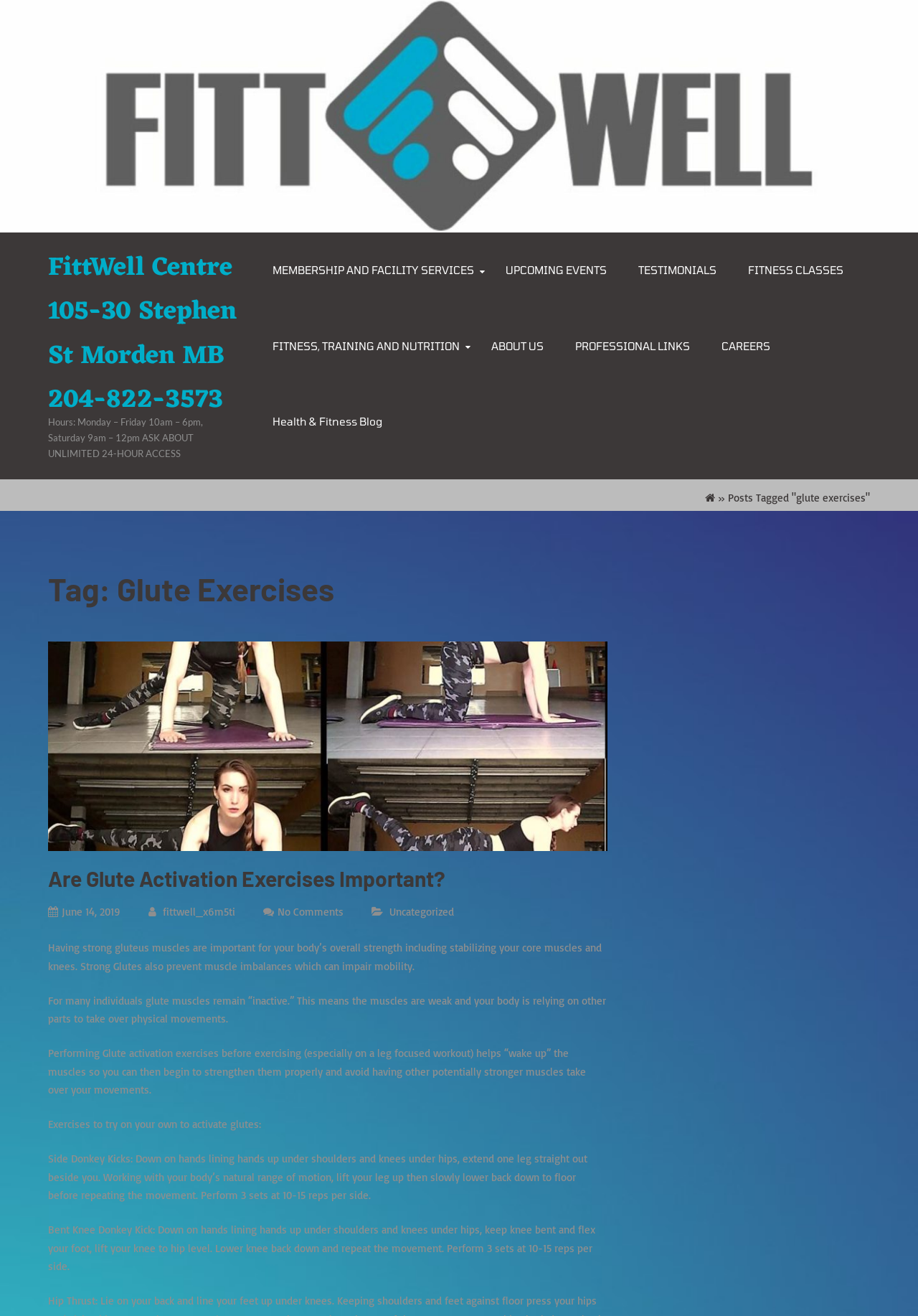What is the name of the fitness class mentioned on the webpage?
Identify the answer in the screenshot and reply with a single word or phrase.

None